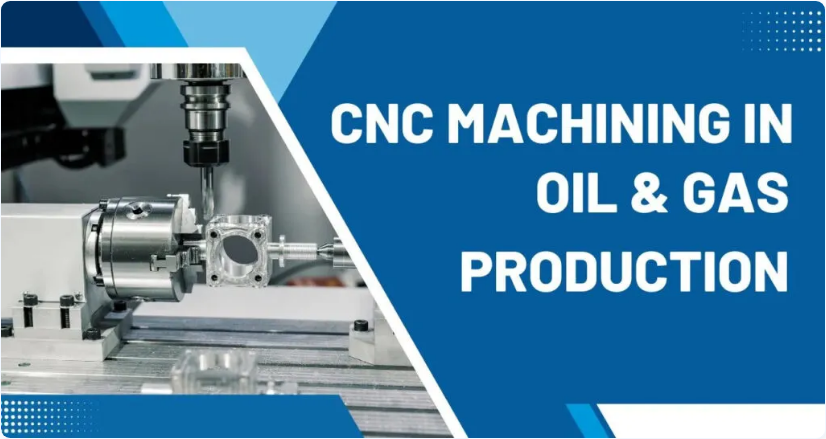What industry is the CNC machining process used for?
Use the information from the screenshot to give a comprehensive response to the question.

The image showcases the CNC machining process in the context of the oil and gas industry, highlighting the importance of precision manufacturing in this sector.